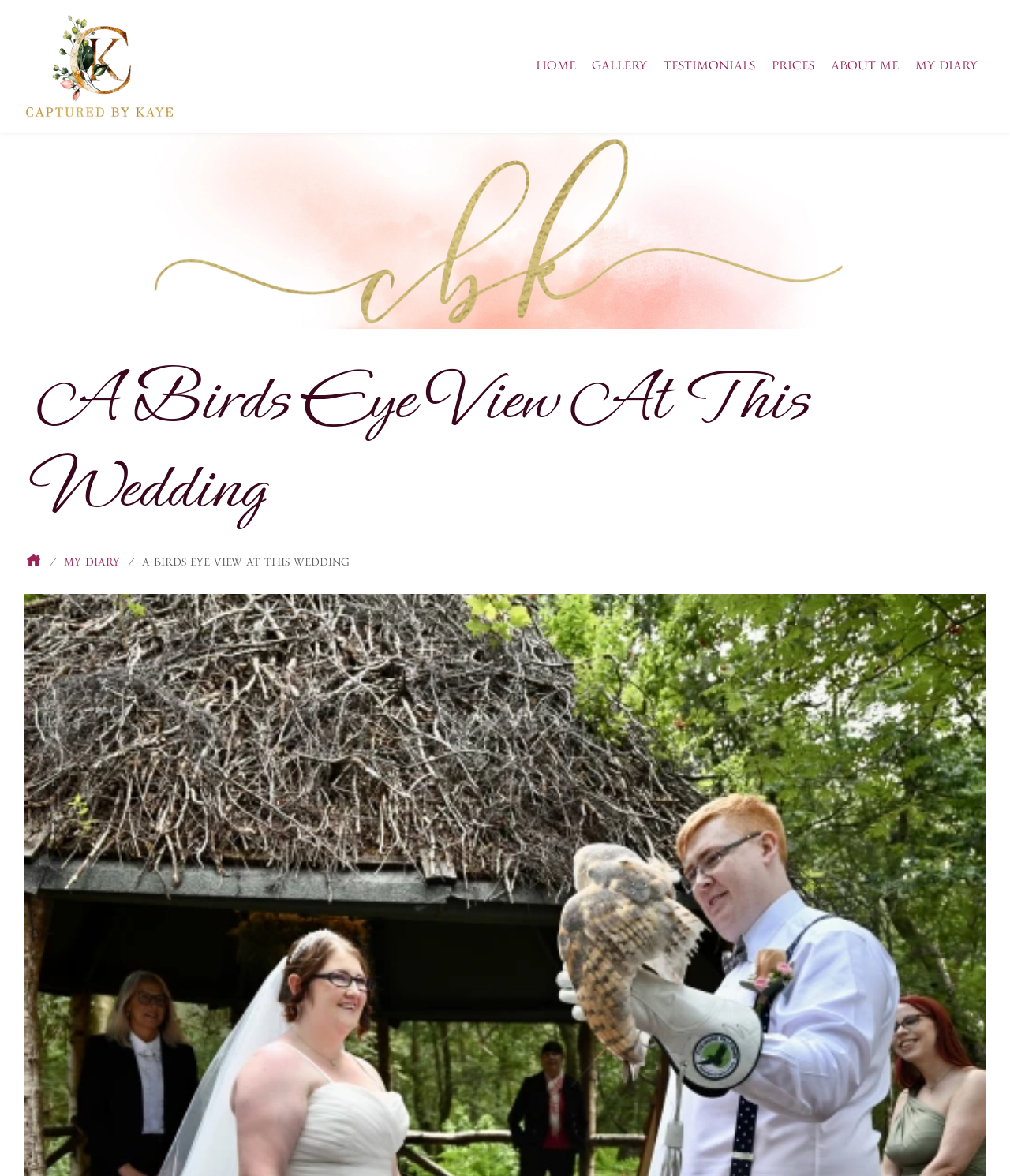Reply to the question with a single word or phrase:
What is the current page?

A Birds Eye View At This Wedding